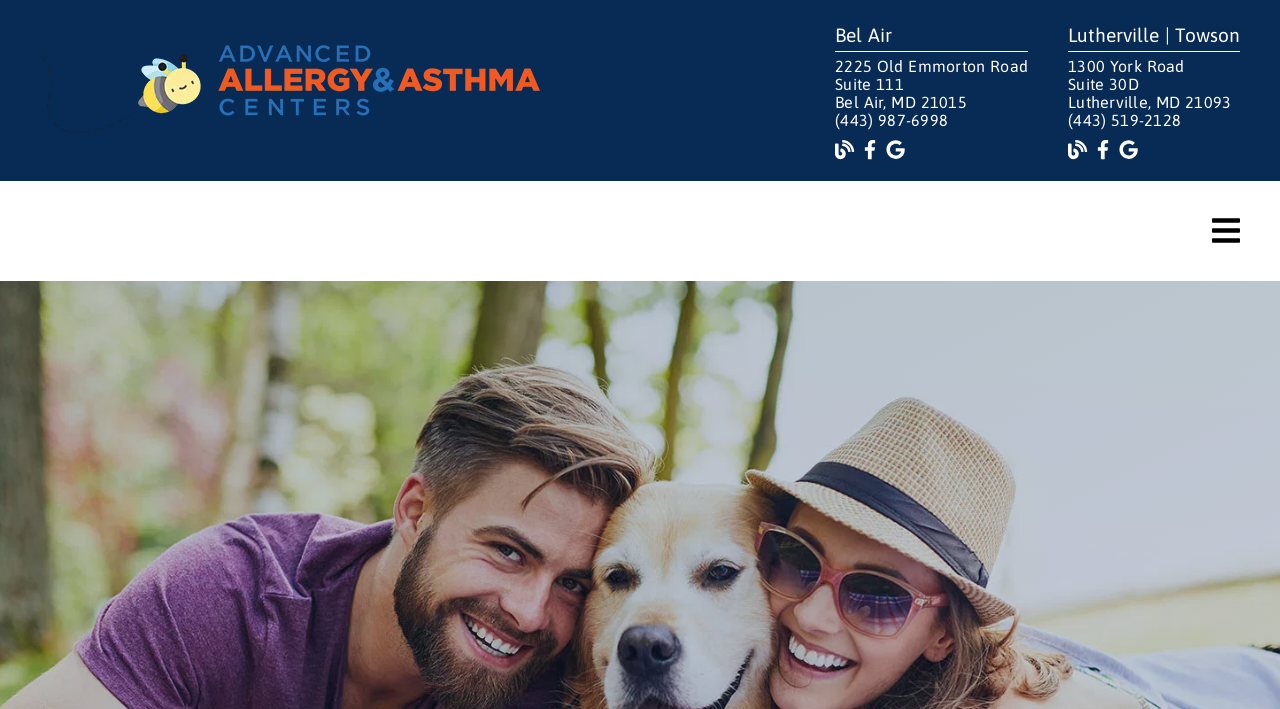Pinpoint the bounding box coordinates of the clickable element needed to complete the instruction: "Click the phone number to call for consultation". The coordinates should be provided as four float numbers between 0 and 1: [left, top, right, bottom].

[0.834, 0.156, 0.923, 0.182]